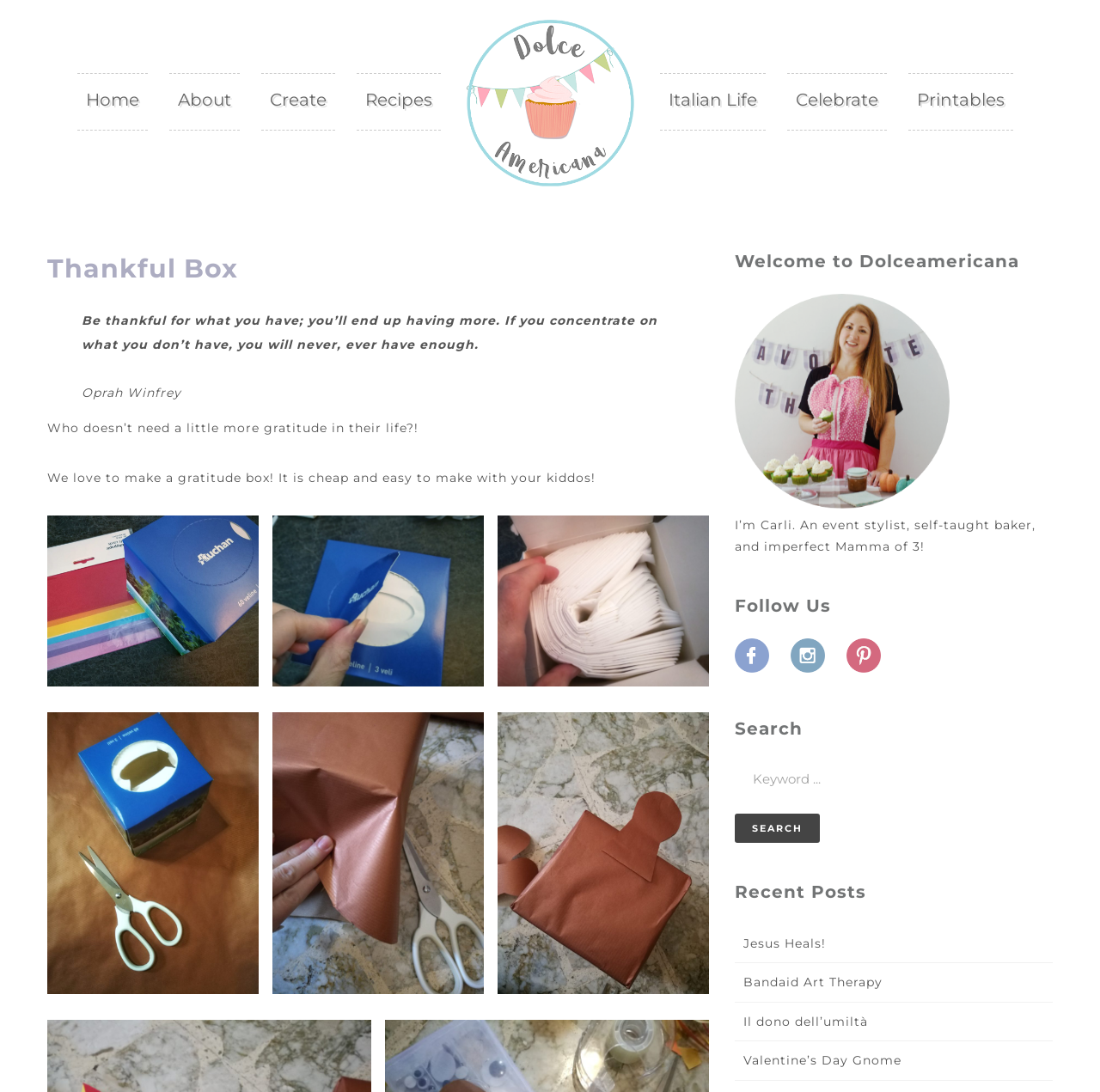Please answer the following question as detailed as possible based on the image: 
What is the name of the author of this blog?

The answer can be found by looking at the section 'Welcome to Dolceamericana' where it says 'I’m Carli. An event stylist, self-taught baker, and imperfect Mamma of 3!'.